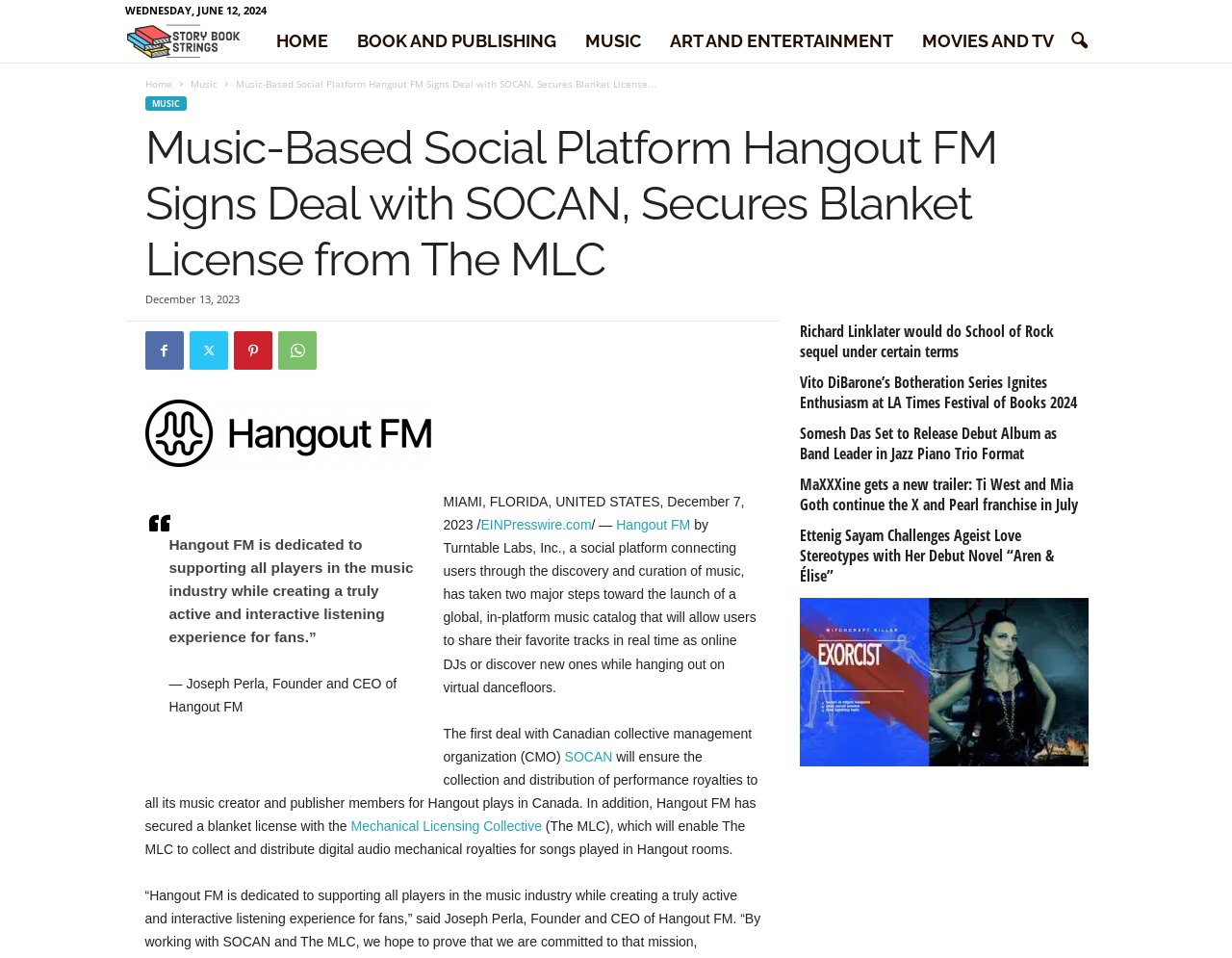Pinpoint the bounding box coordinates for the area that should be clicked to perform the following instruction: "Read the article 'Music-Based Social Platform Hangout FM Signs Deal with SOCAN, Secures Blanket License from The MLC'".

[0.118, 0.417, 0.618, 0.487]